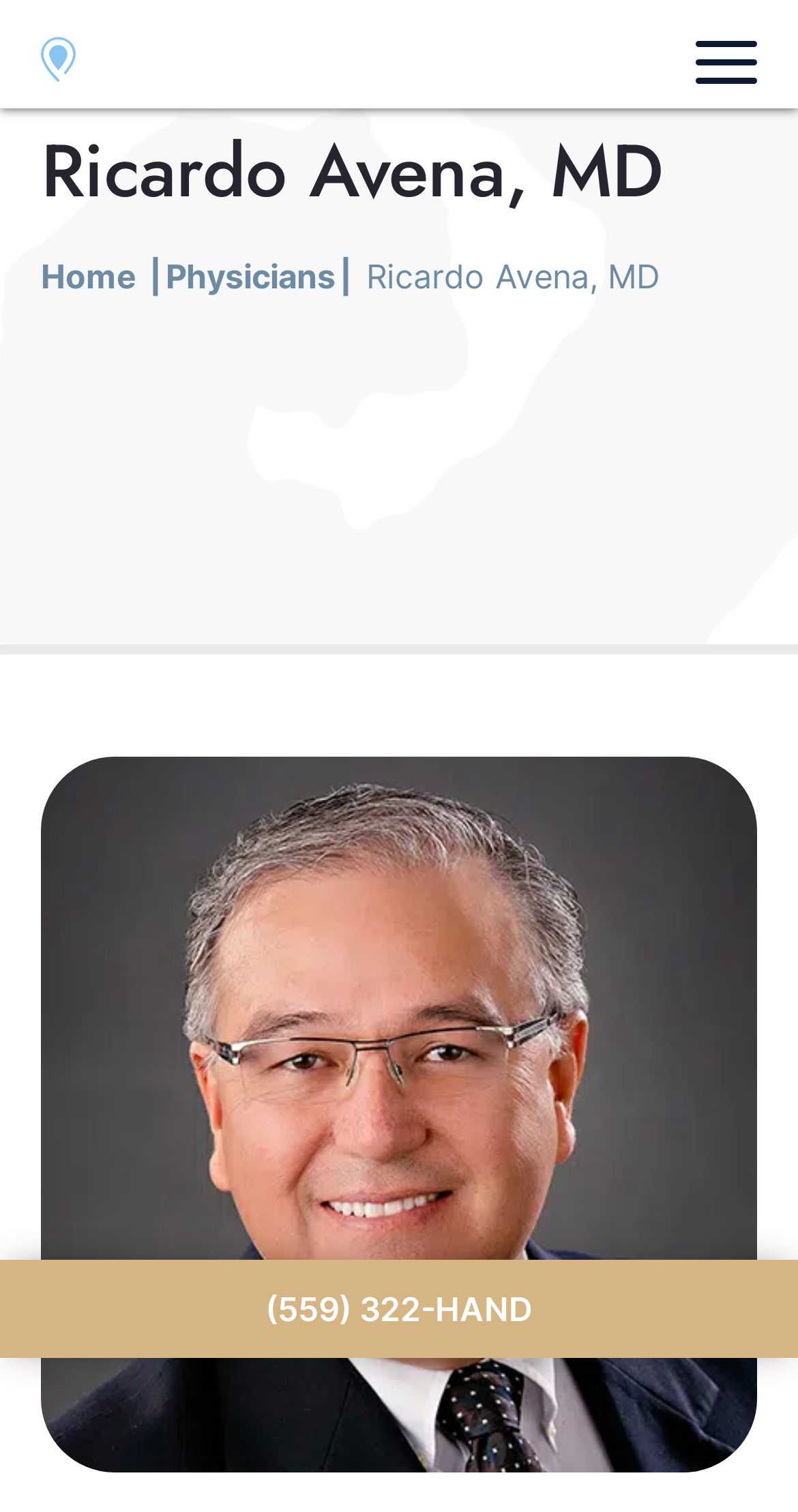Locate the bounding box of the UI element described by: "(559) 322-HAND" in the given webpage screenshot.

[0.0, 0.833, 1.0, 0.898]